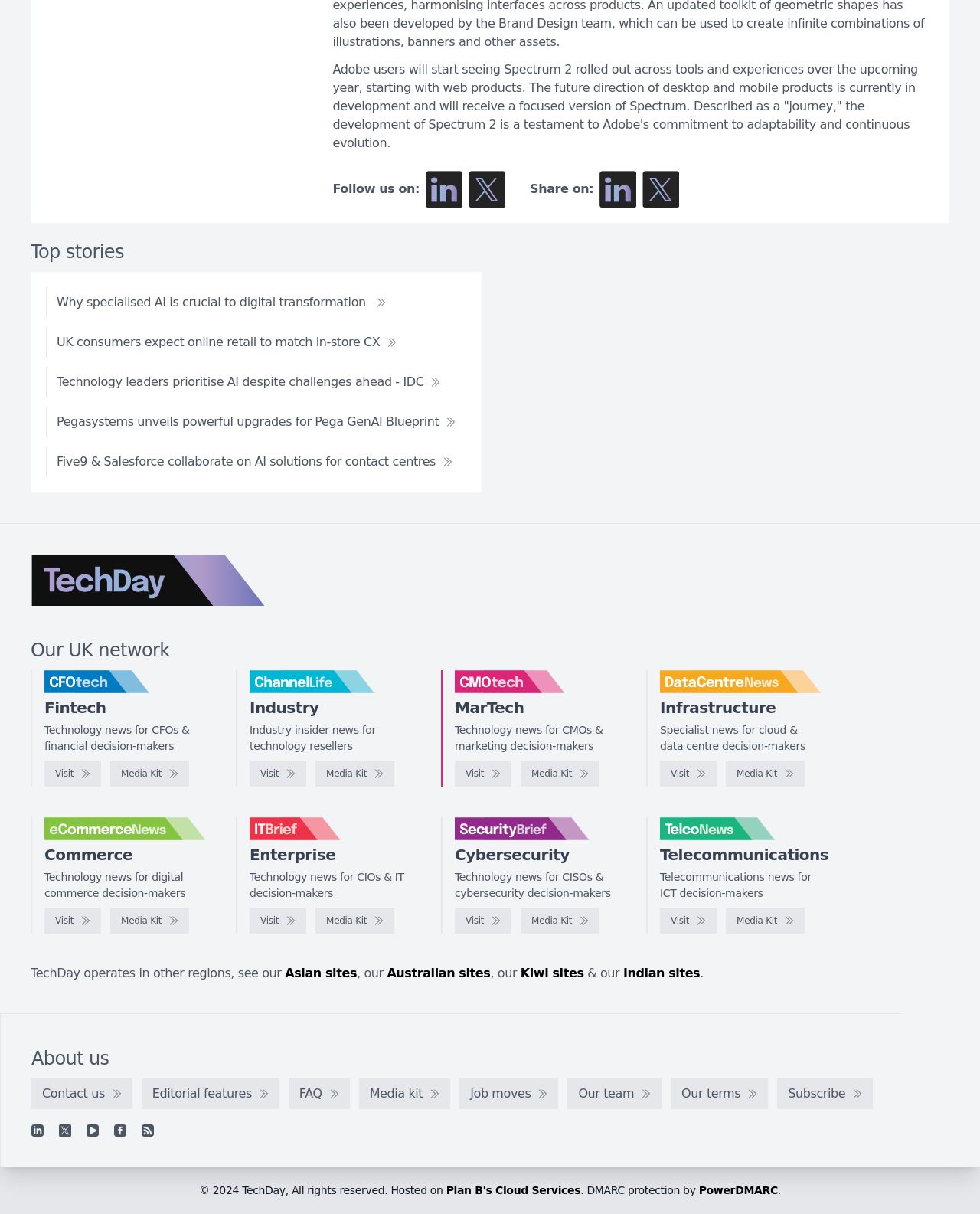Can you pinpoint the bounding box coordinates for the clickable element required for this instruction: "Share on LinkedIn"? The coordinates should be four float numbers between 0 and 1, i.e., [left, top, right, bottom].

[0.612, 0.141, 0.649, 0.171]